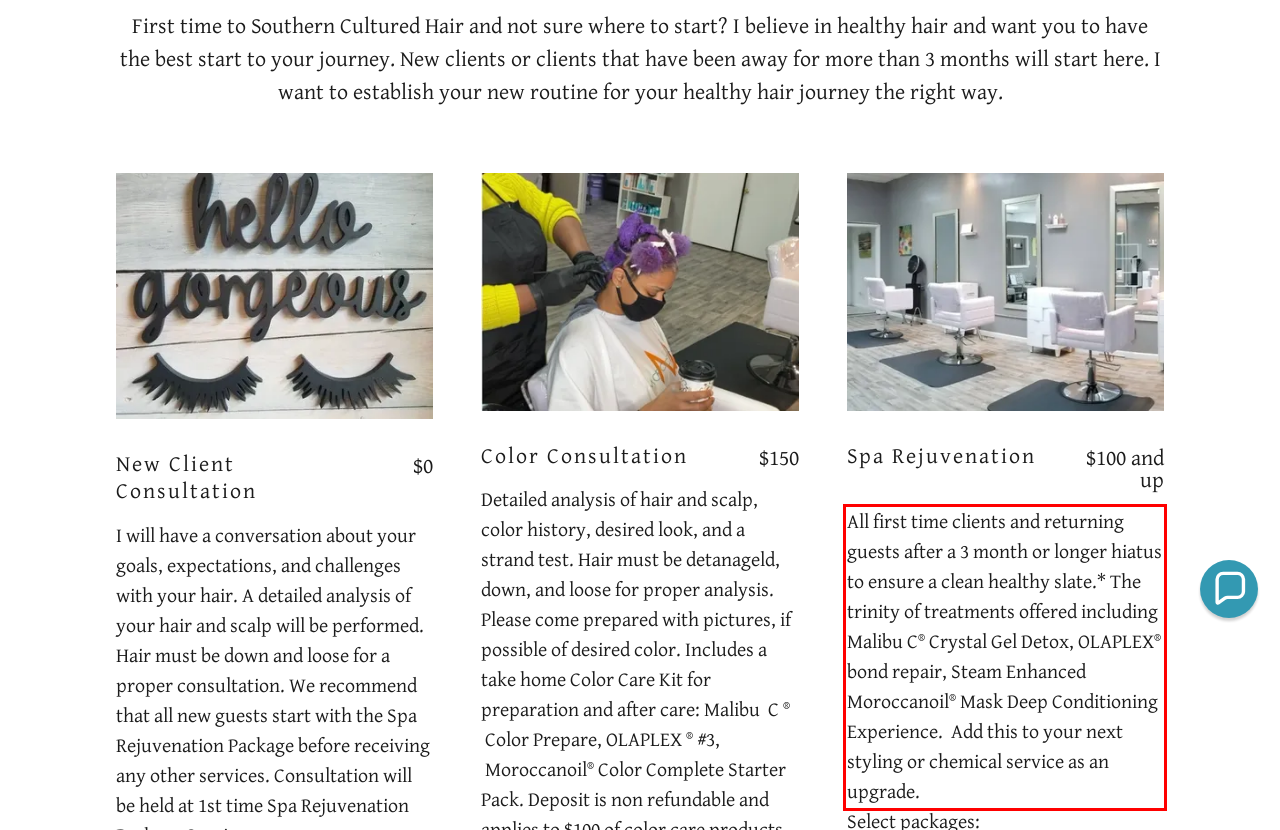Given a webpage screenshot, identify the text inside the red bounding box using OCR and extract it.

All first time clients and returning guests after a 3 month or longer hiatus to ensure a clean healthy slate.* The trinity of treatments offered including Malibu C® Crystal Gel Detox, OLAPLEX® bond repair, Steam Enhanced Moroccanoil® Mask Deep Conditioning Experience. Add this to your next styling or chemical service as an upgrade.